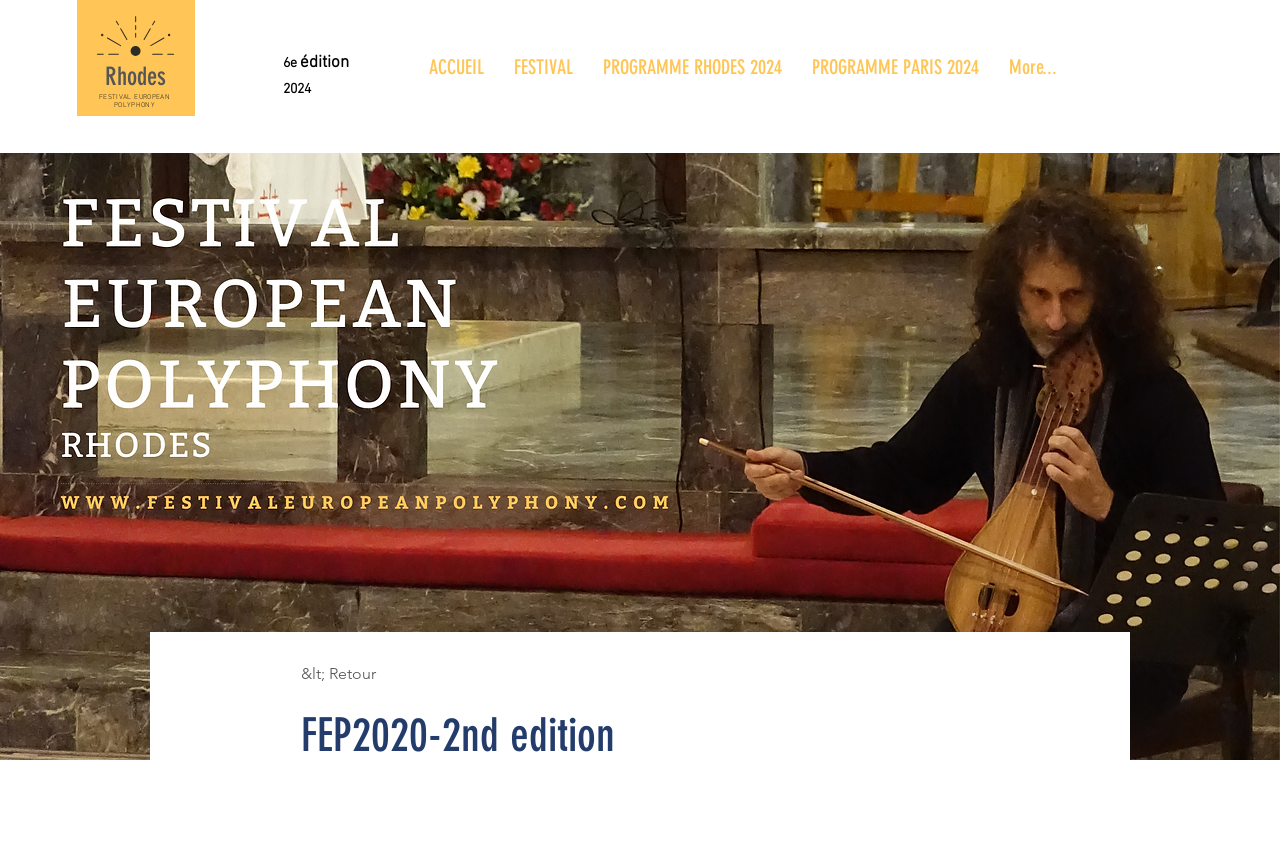Determine the coordinates of the bounding box for the clickable area needed to execute this instruction: "Go to ACCUEIL".

[0.323, 0.055, 0.39, 0.102]